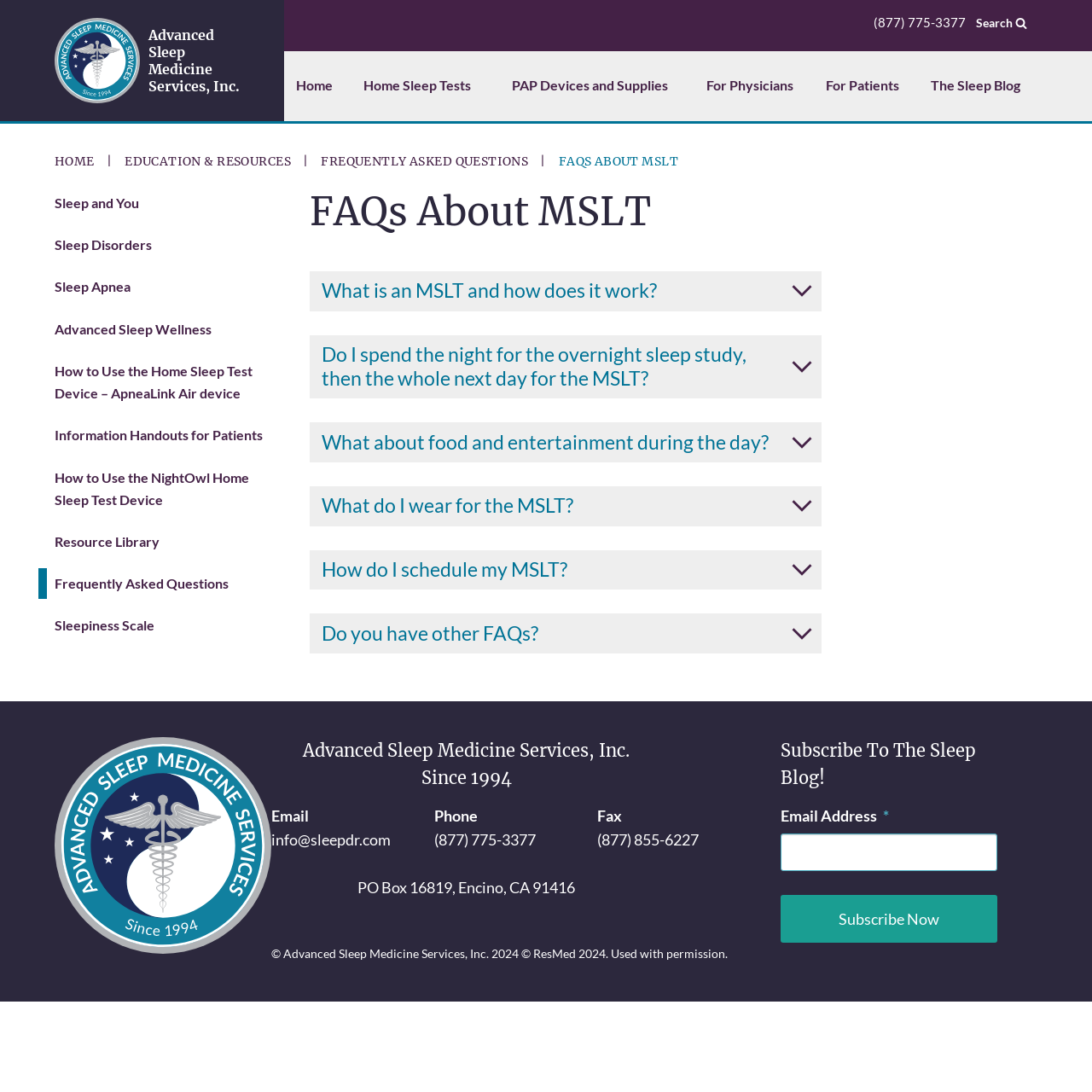Using the provided element description, identify the bounding box coordinates as (top-left x, top-left y, bottom-right x, bottom-right y). Ensure all values are between 0 and 1. Description: Frequently Asked Questions

[0.043, 0.521, 0.248, 0.548]